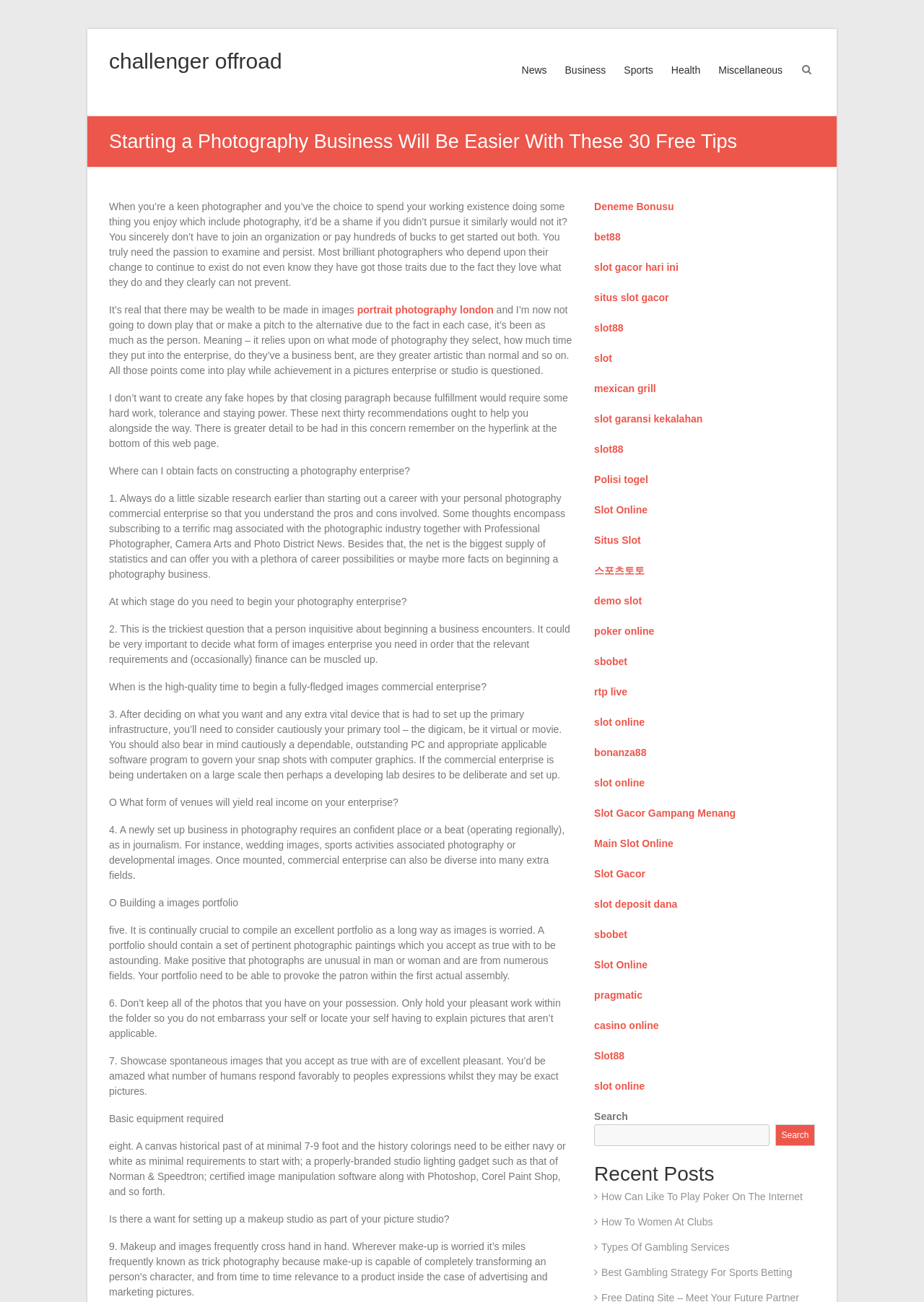How many tips are provided on this webpage?
Look at the image and answer with only one word or phrase.

30